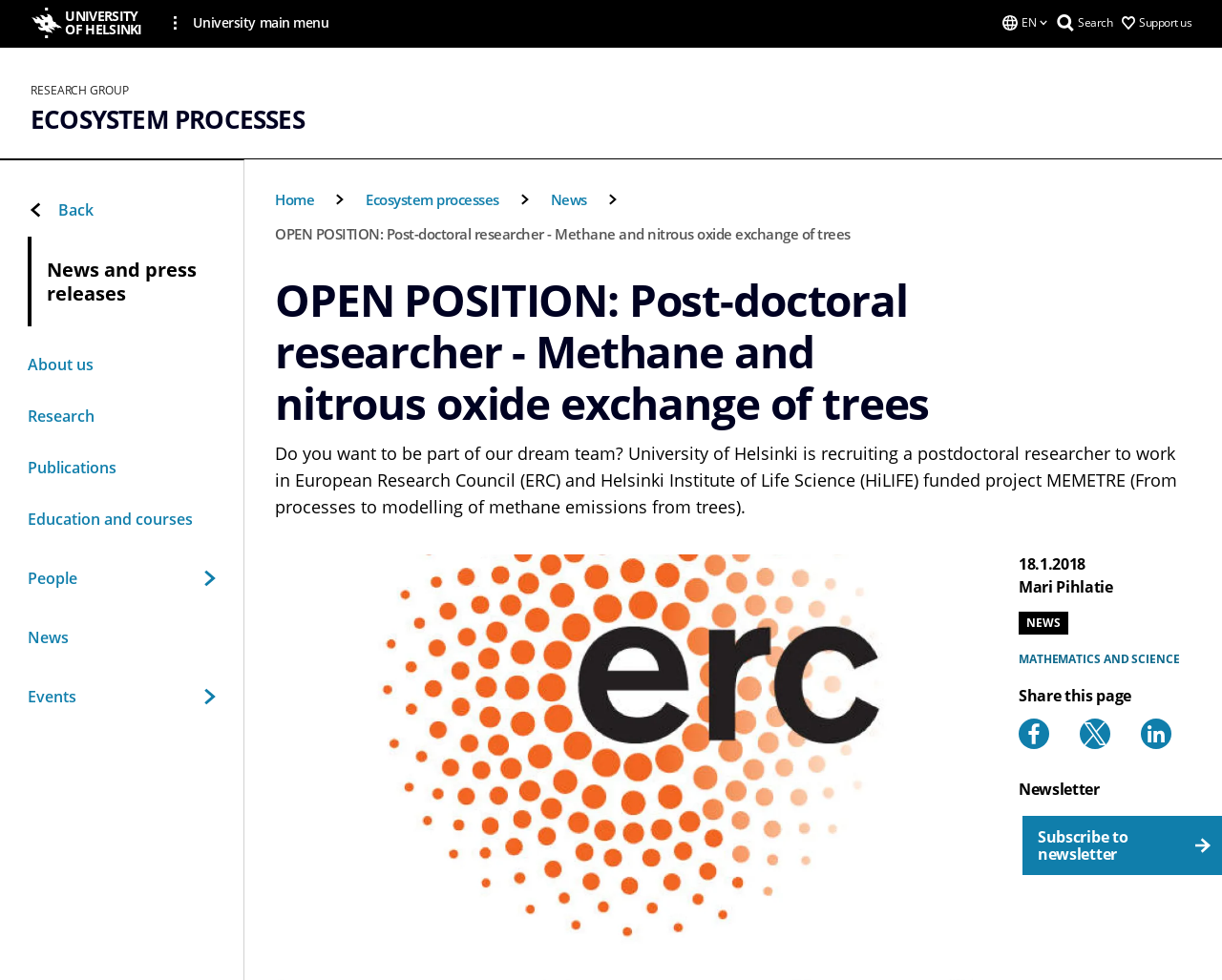Identify the title of the webpage and provide its text content.

OPEN POSITION: Post-doctoral researcher - Methane and nitrous oxide exchange of trees